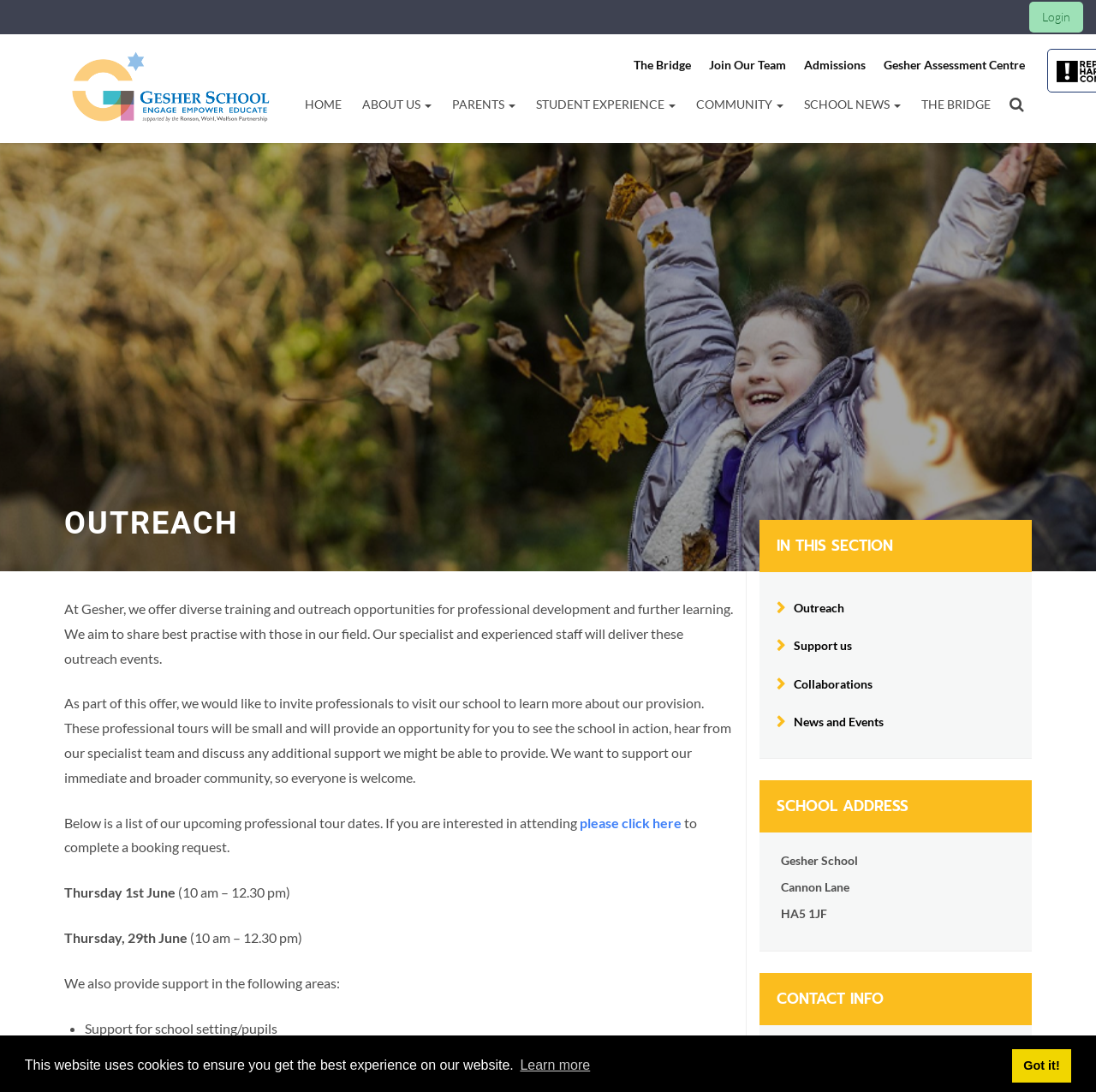Find the bounding box coordinates of the clickable region needed to perform the following instruction: "Click the Login button". The coordinates should be provided as four float numbers between 0 and 1, i.e., [left, top, right, bottom].

[0.939, 0.002, 0.988, 0.029]